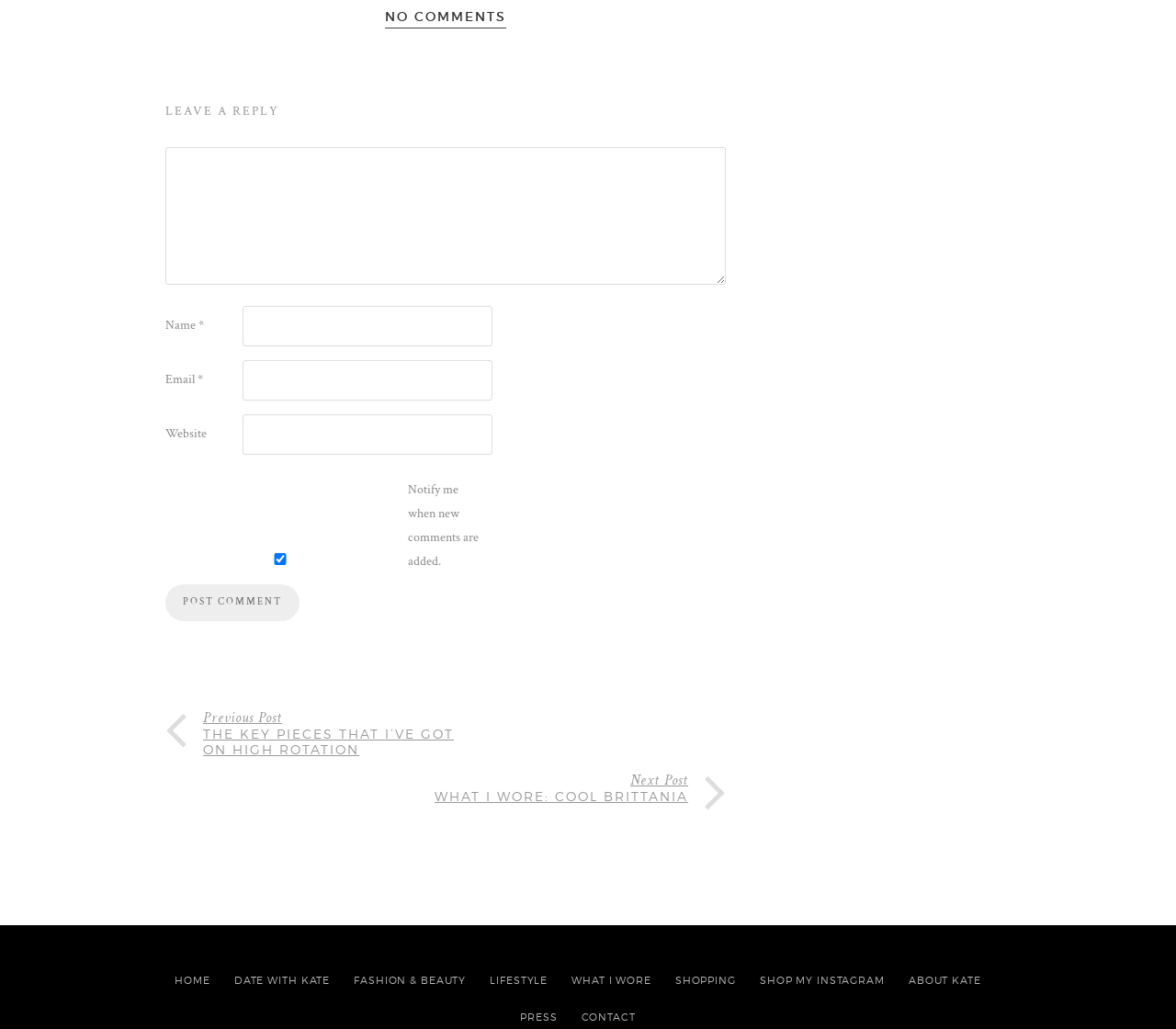Please respond in a single word or phrase: 
What are the navigation links at the bottom?

Website categories